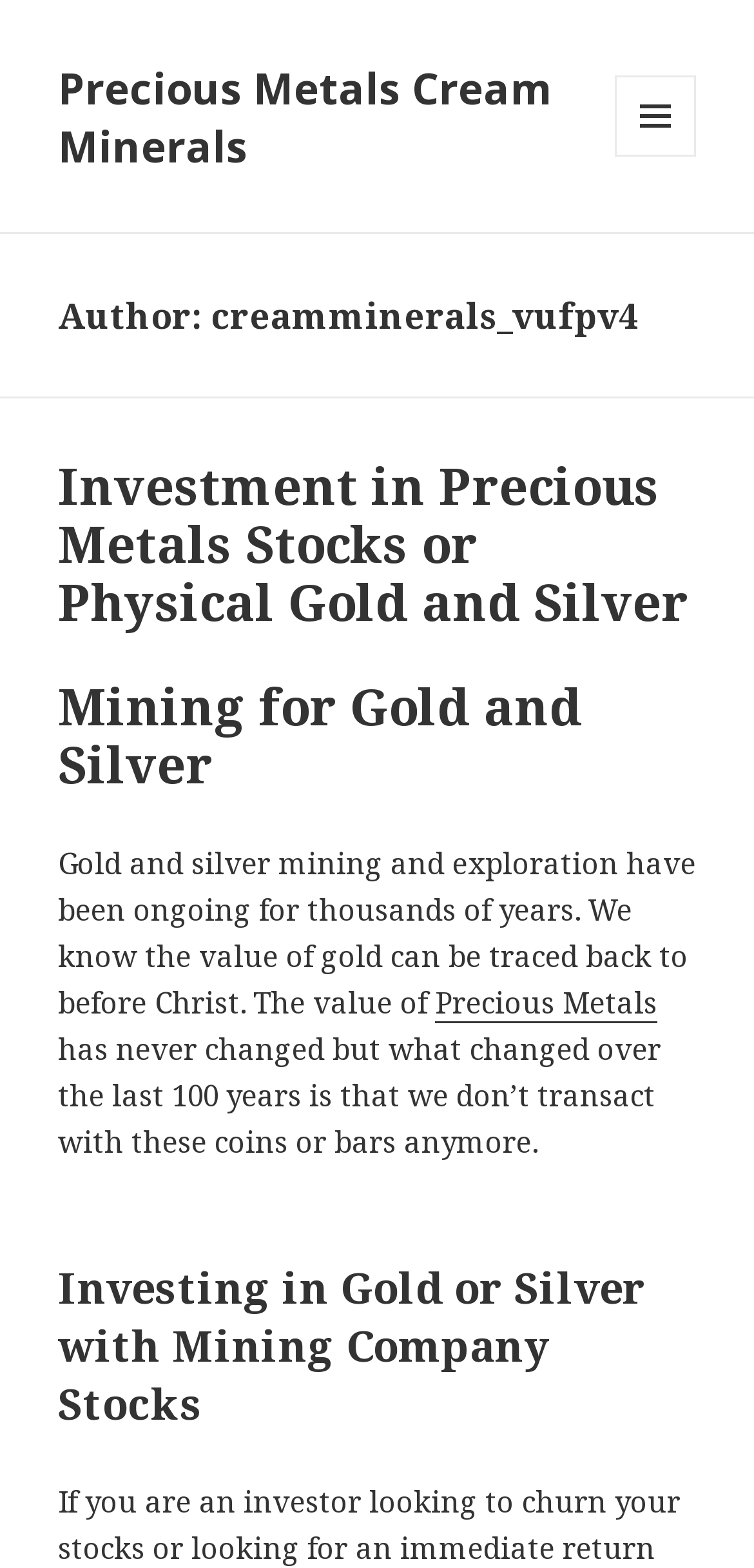Find and provide the bounding box coordinates for the UI element described with: "Menu and widgets".

[0.815, 0.048, 0.923, 0.1]